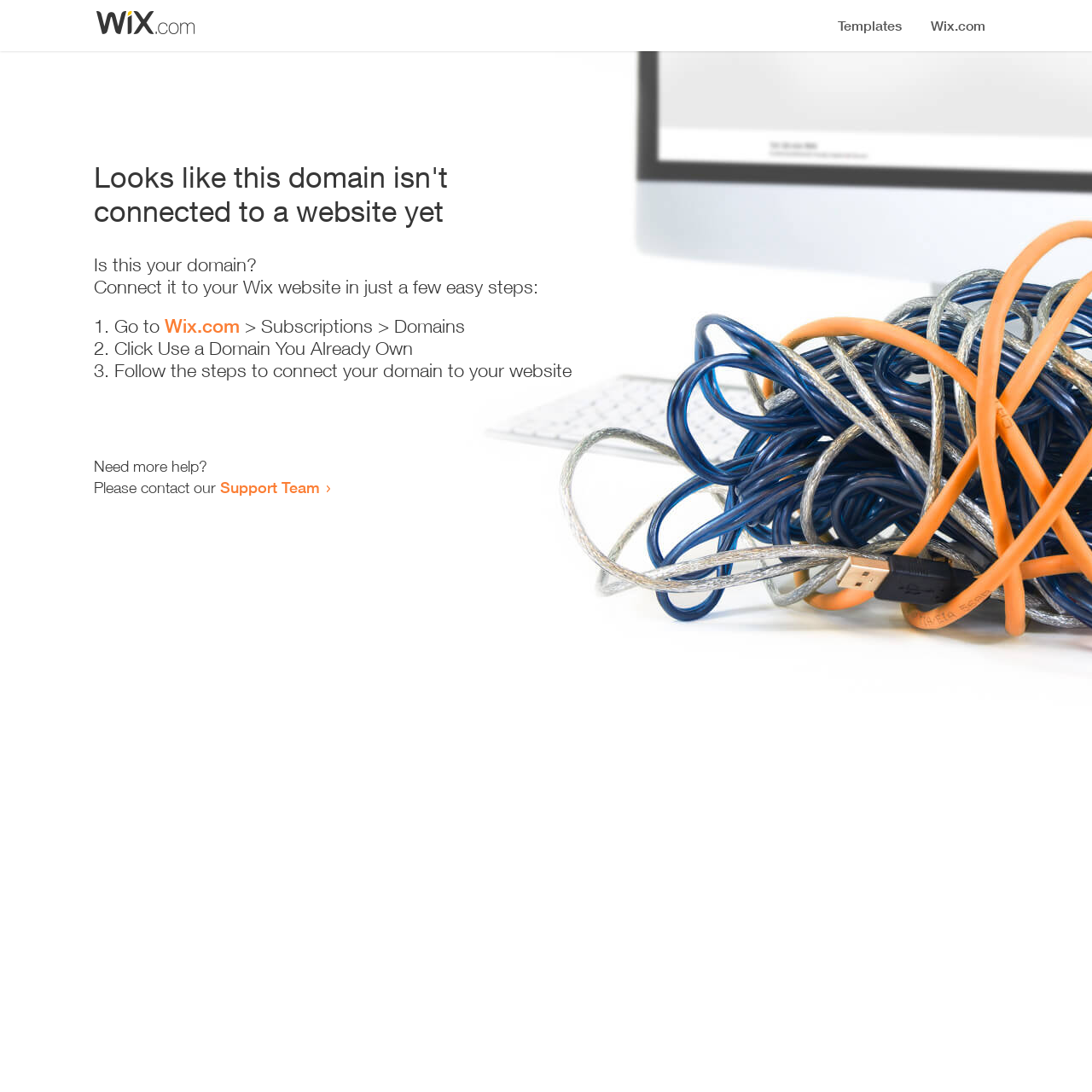Utilize the details in the image to thoroughly answer the following question: What is the current status of the domain?

Based on the heading 'Looks like this domain isn't connected to a website yet', it is clear that the domain is not currently connected to a website.